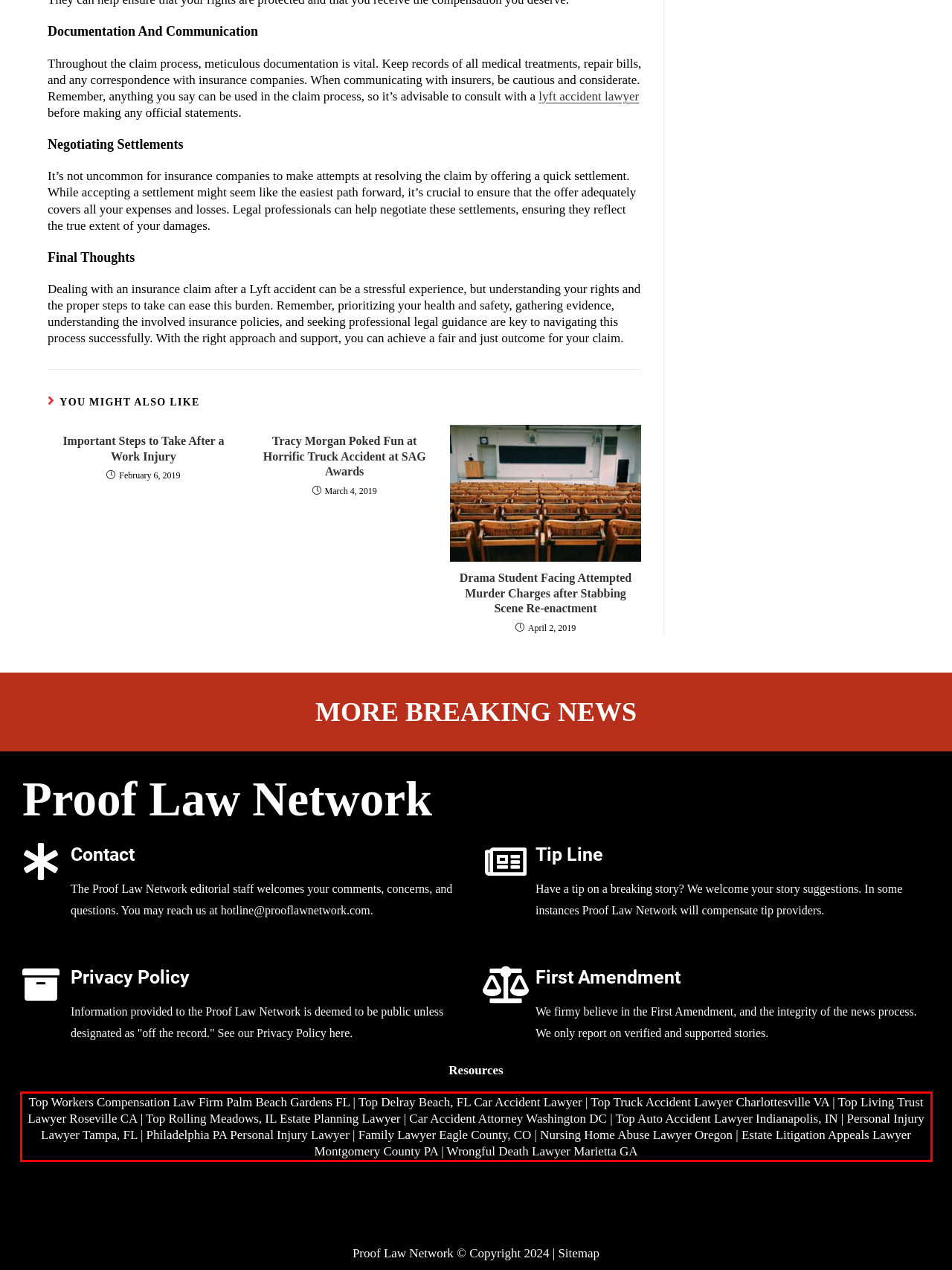Please analyze the screenshot of a webpage and extract the text content within the red bounding box using OCR.

Top Workers Compensation Law Firm Palm Beach Gardens FL | Top Delray Beach, FL Car Accident Lawyer | Top Truck Accident Lawyer Charlottesville VA | Top Living Trust Lawyer Roseville CA | Top Rolling Meadows, IL Estate Planning Lawyer | Car Accident Attorney Washington DC | Top Auto Accident Lawyer Indianapolis, IN | Personal Injury Lawyer Tampa, FL | Philadelphia PA Personal Injury Lawyer | Family Lawyer Eagle County, CO | Nursing Home Abuse Lawyer Oregon | Estate Litigation Appeals Lawyer Montgomery County PA | Wrongful Death Lawyer Marietta GA